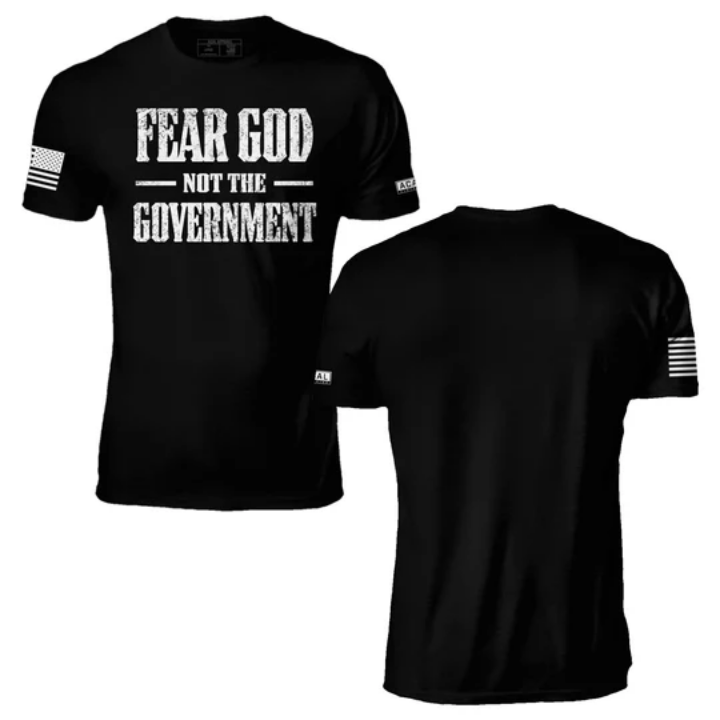Please examine the image and provide a detailed answer to the question: What is the material of the t-shirt?

According to the caption, the t-shirt is made from 100% premium cotton, ensuring comfort and durability.